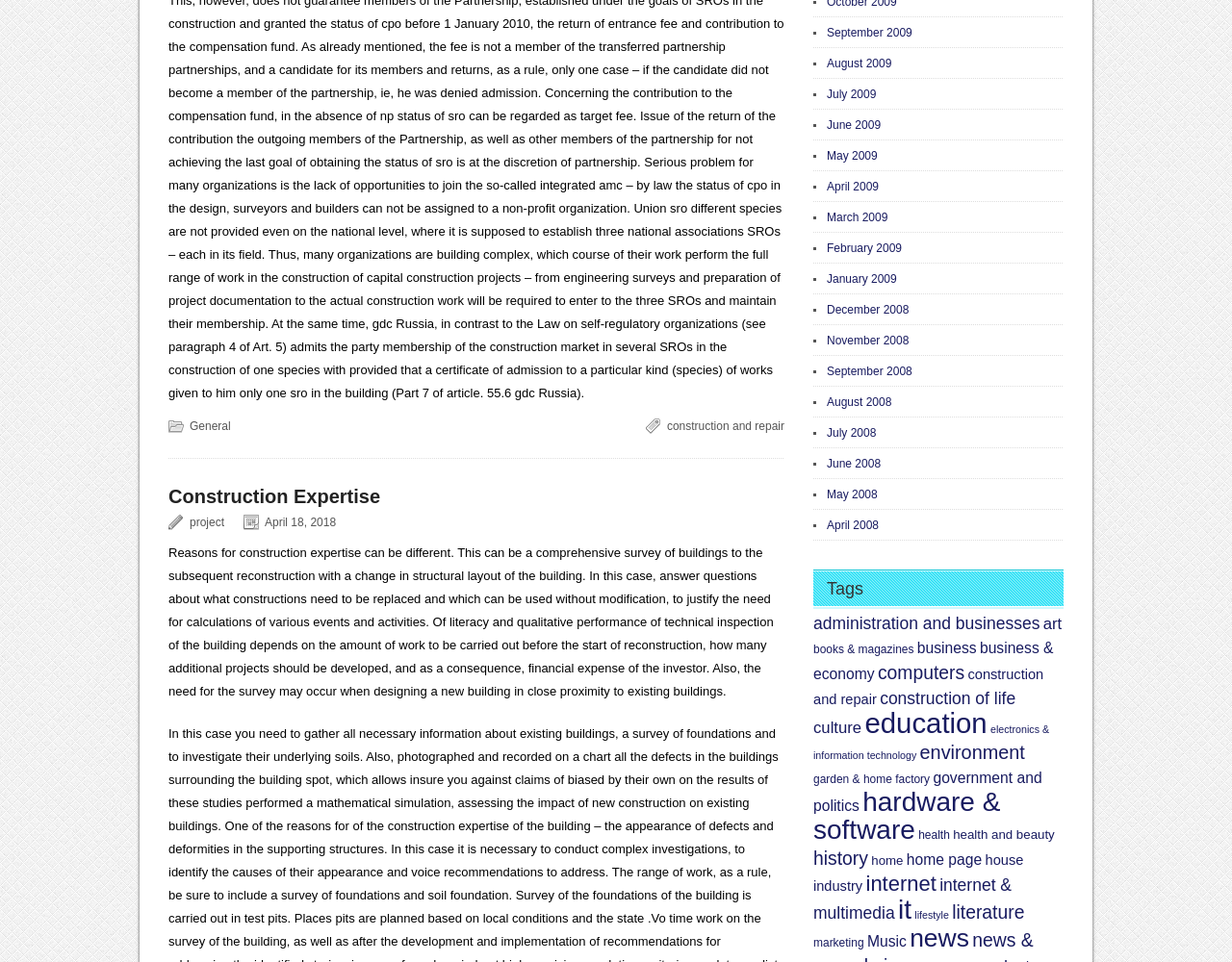What is the purpose of a comprehensive survey of buildings?
Examine the image and give a concise answer in one word or a short phrase.

To justify the need for calculations